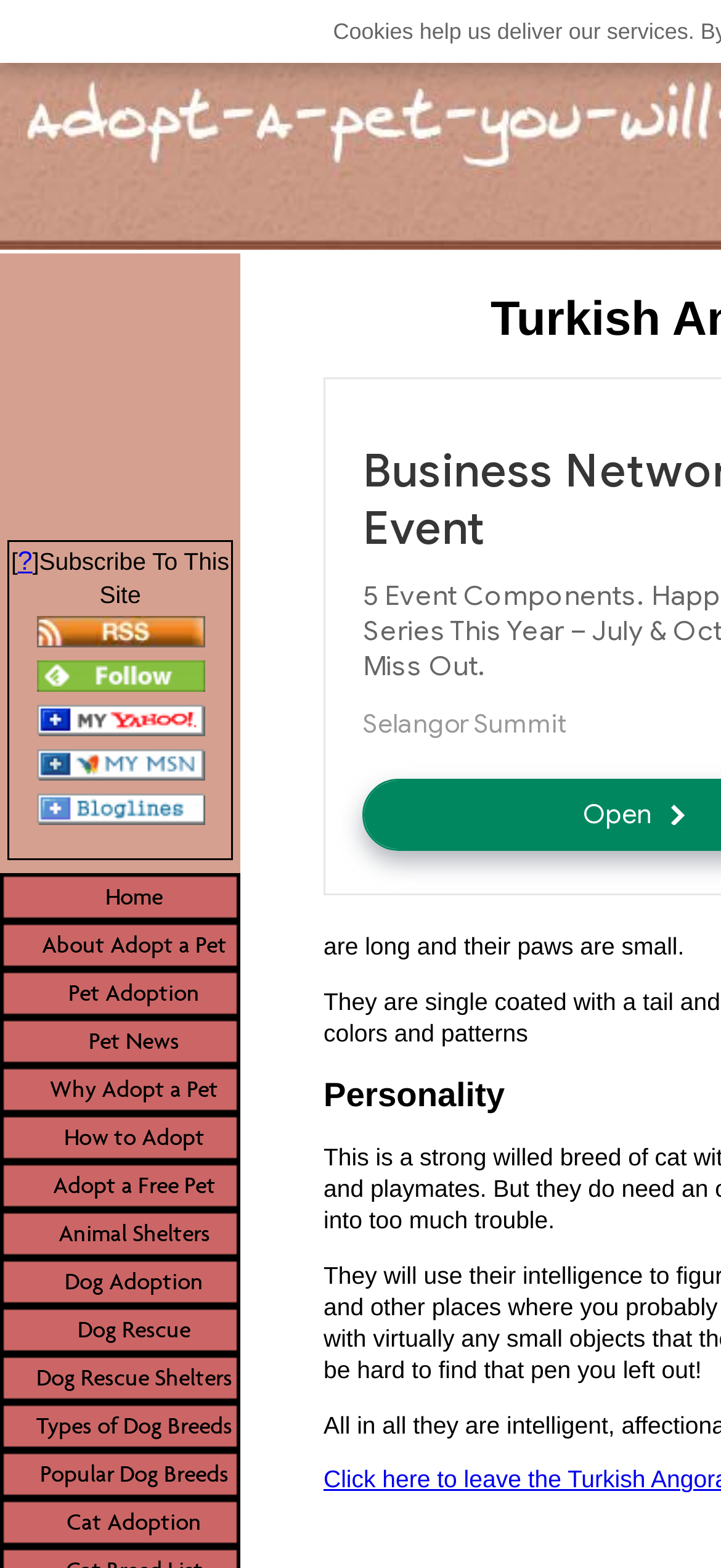Specify the bounding box coordinates of the area to click in order to execute this command: 'Explore cat adoption'. The coordinates should consist of four float numbers ranging from 0 to 1, and should be formatted as [left, top, right, bottom].

[0.0, 0.956, 0.372, 0.987]